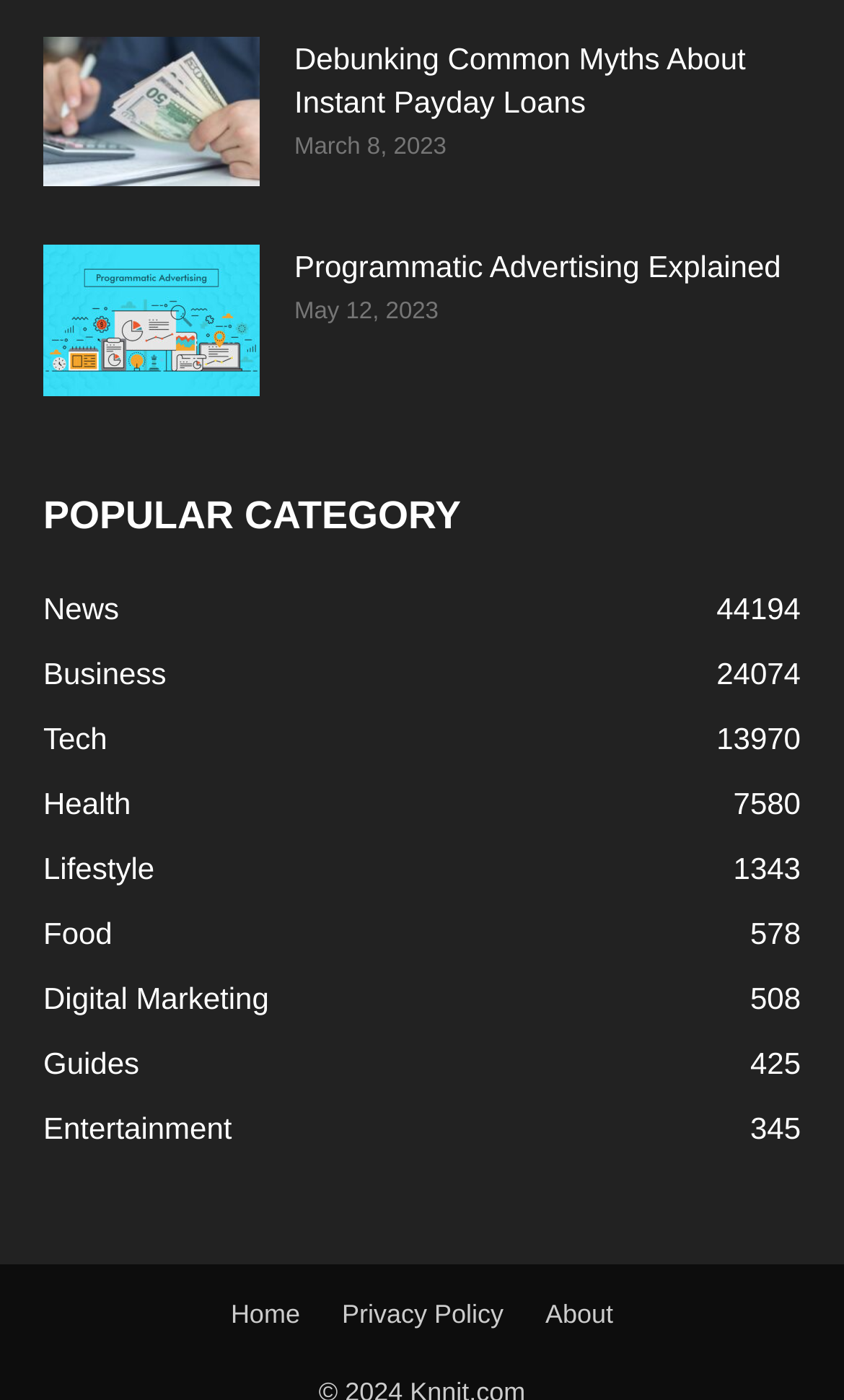How many links are there in the footer?
Using the information from the image, give a concise answer in one word or a short phrase.

3